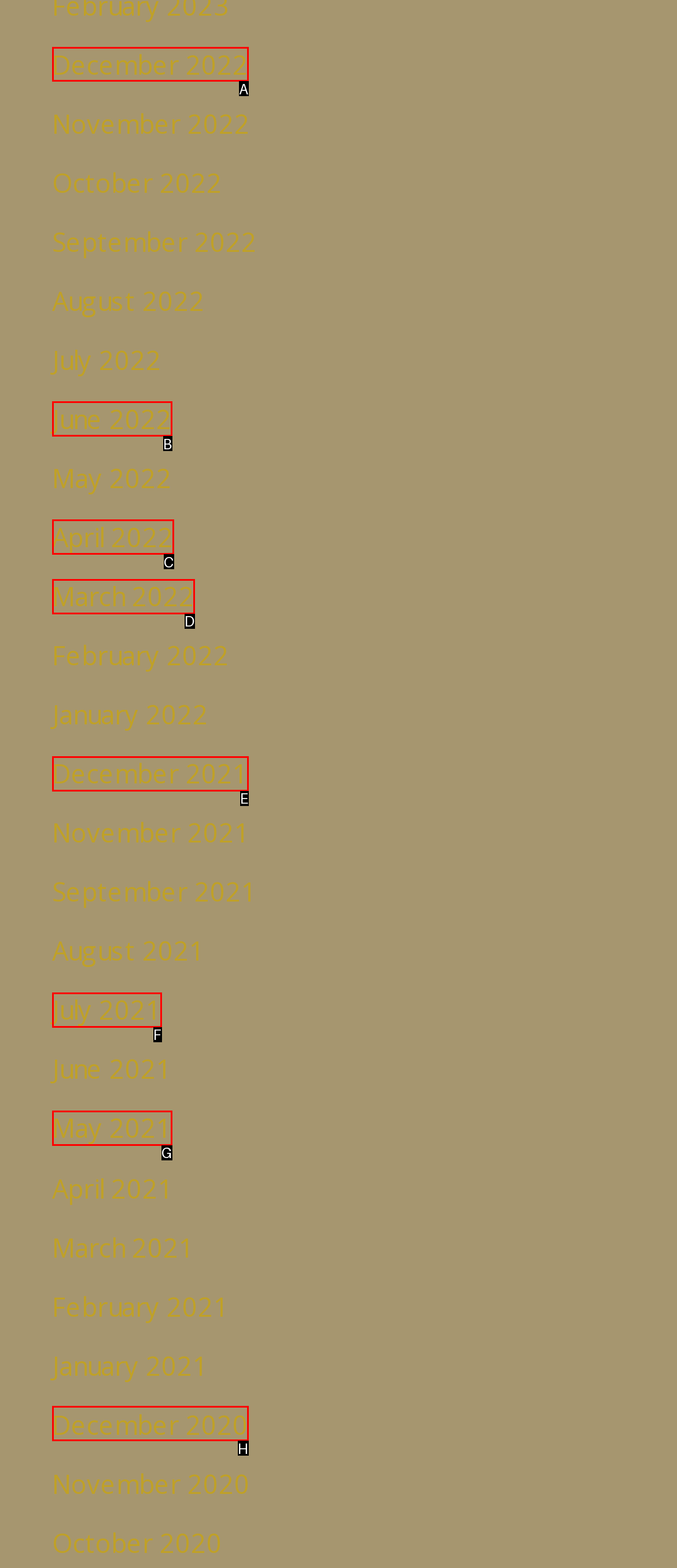Select the HTML element that needs to be clicked to perform the task: View December 2022. Reply with the letter of the chosen option.

A